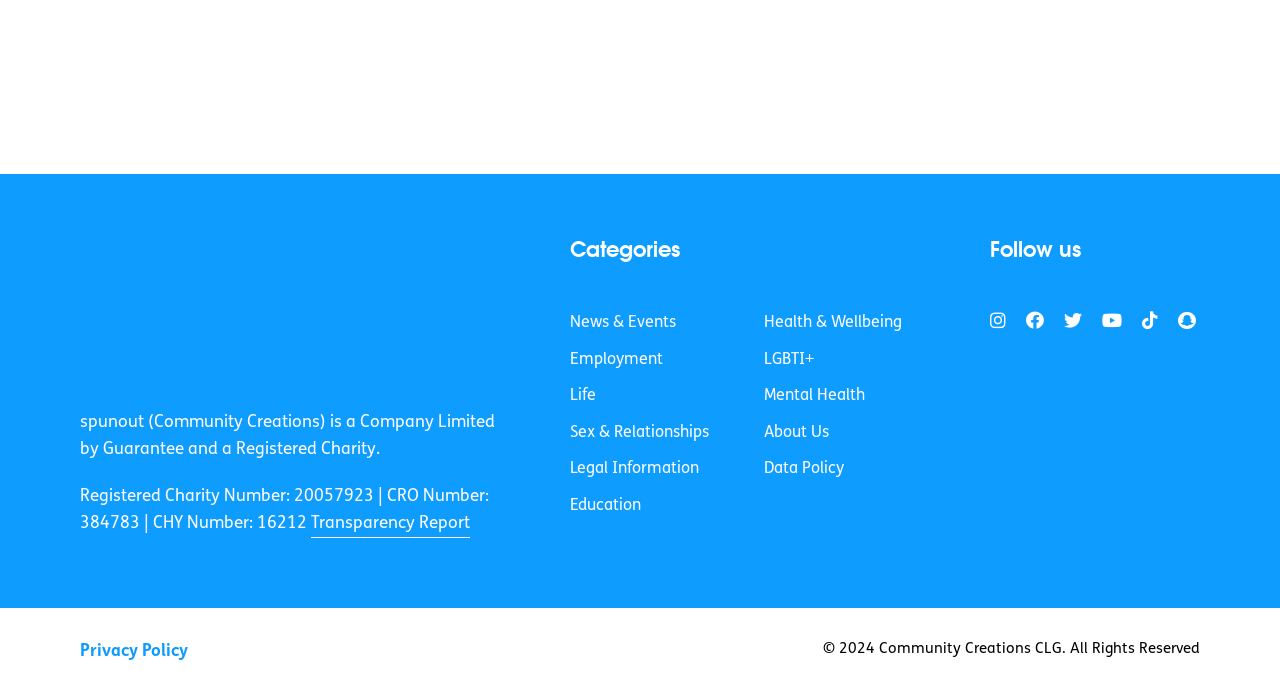What is the purpose of the links under the 'Follow us' heading?
Based on the image, give a one-word or short phrase answer.

Social media links